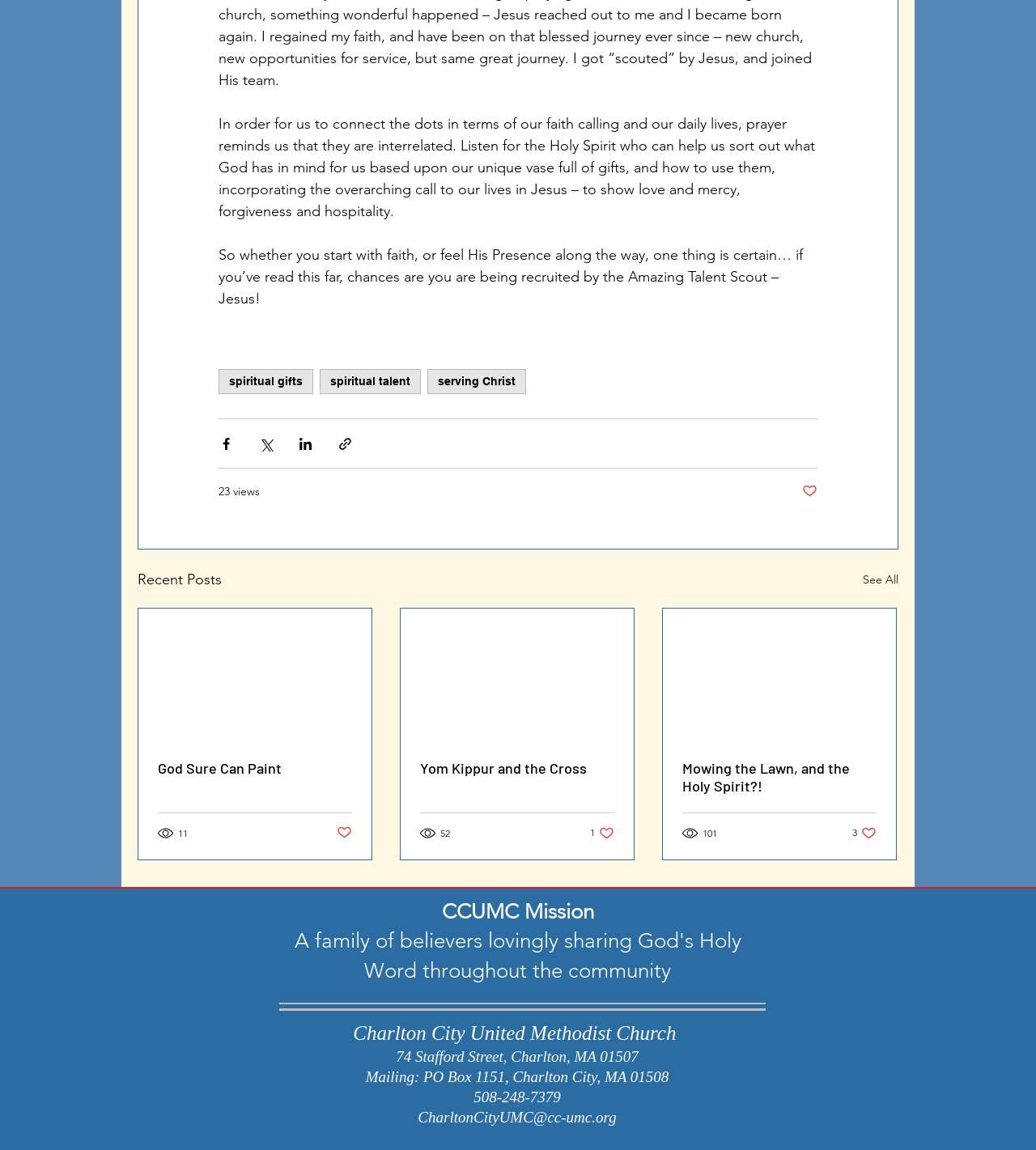Respond to the question below with a single word or phrase: What is the main theme of this webpage?

Faith and spirituality